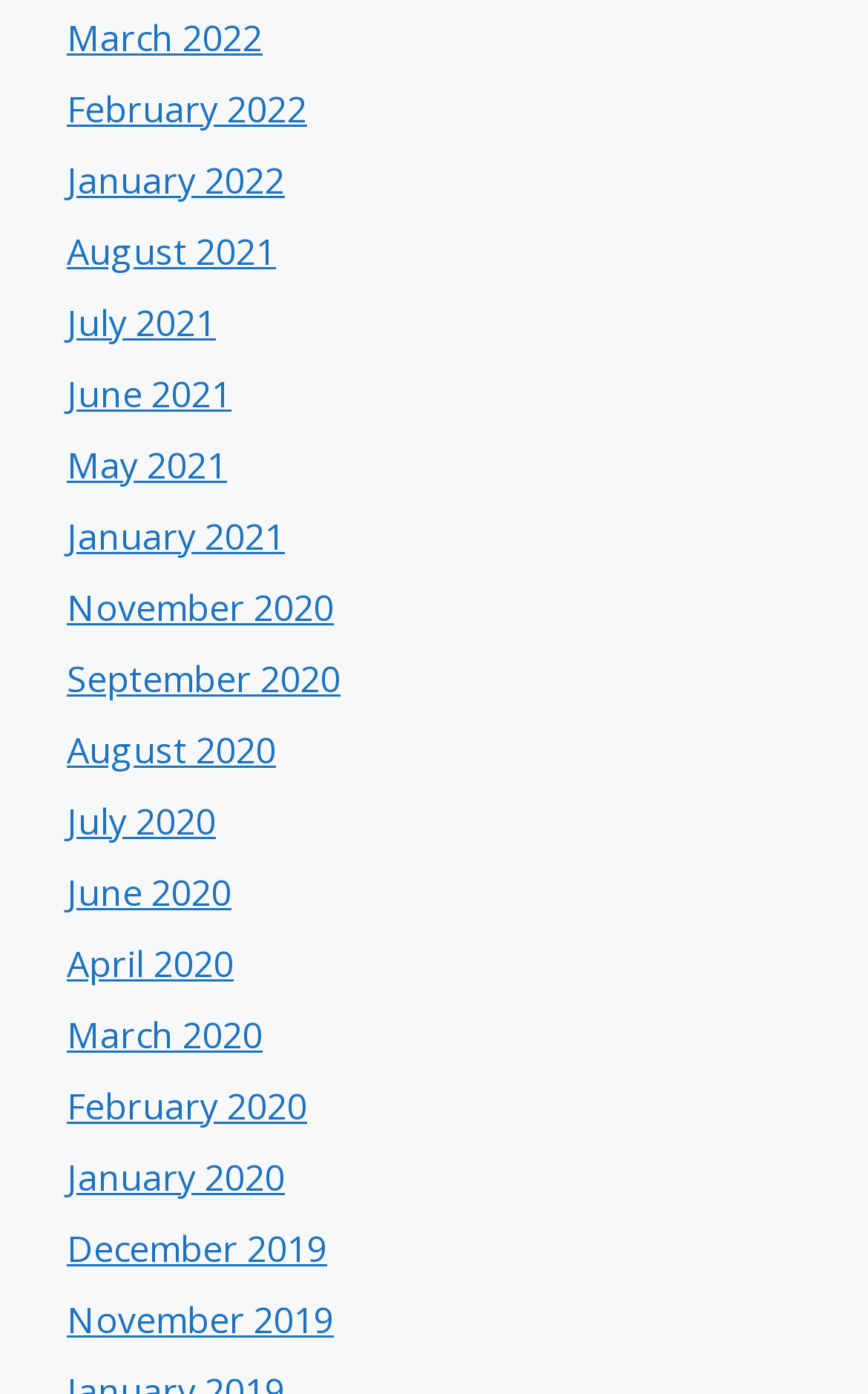Please specify the bounding box coordinates for the clickable region that will help you carry out the instruction: "view August 2021".

[0.077, 0.162, 0.318, 0.197]